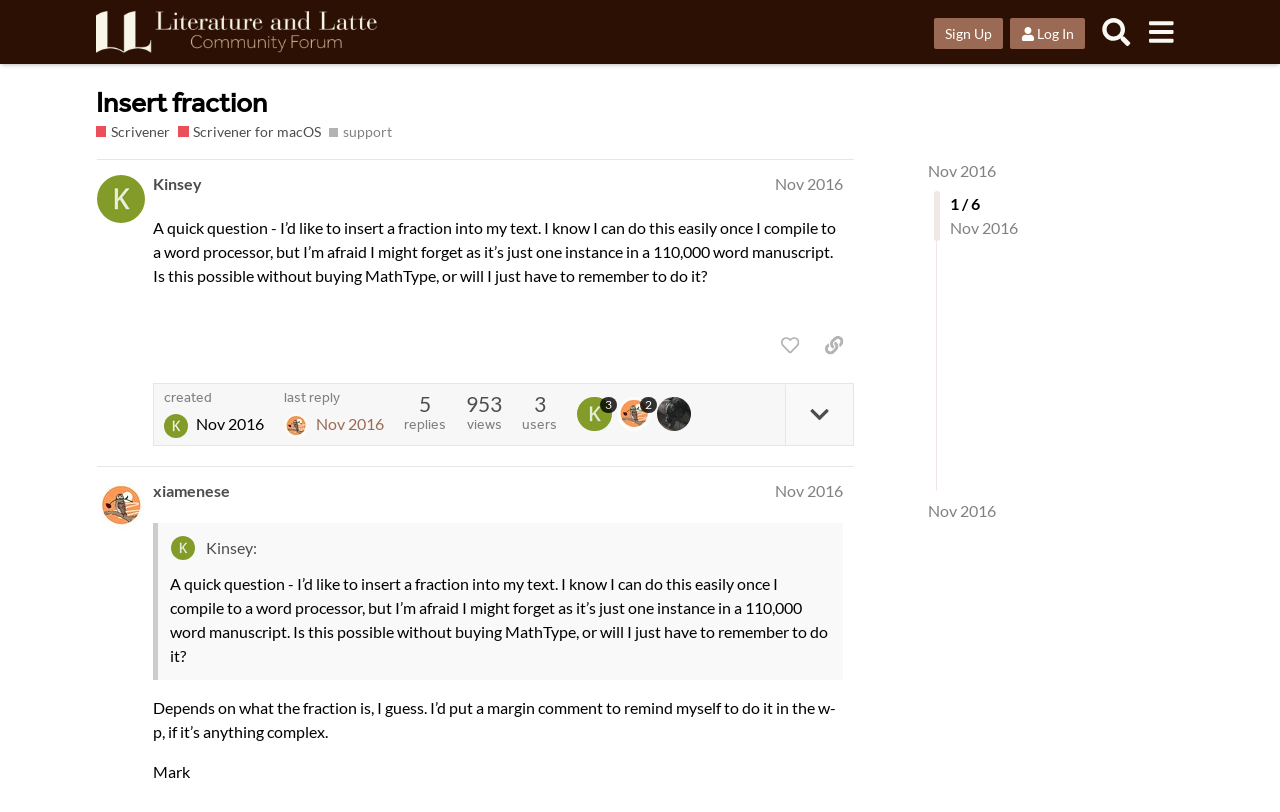Produce an extensive caption that describes everything on the webpage.

This webpage is a forum discussion page from Literature & Latte Forums, specifically about Scrivener and Scrivener for macOS. At the top, there is a header section with links to "Literature & Latte Forums", "Sign Up", "Log In", "Search", and a menu button. Below the header, there is a heading that reads "Insert fraction" followed by a brief description of the topic.

The main content of the page is a discussion thread with two posts. The first post is from "Kinsey" and asks about inserting a fraction into text in Scrivener. The post has several buttons, including "like this post", "copy a link to this post to clipboard", and a reply button. There is also information about the post, including the date and time it was created, the number of replies, views, and users.

The second post is a response from "xiamenese" and is displayed in a blockquote format. The response is a brief comment about inserting fractions in Scrivener. Below the posts, there are links to the profiles of the users who made the posts, as well as links to the previous and next posts in the thread.

On the right side of the page, there is a list of tags related to the topic, including "support" and "Nov 2016". There is also a link to the last reply in the thread, which is from "brookter".